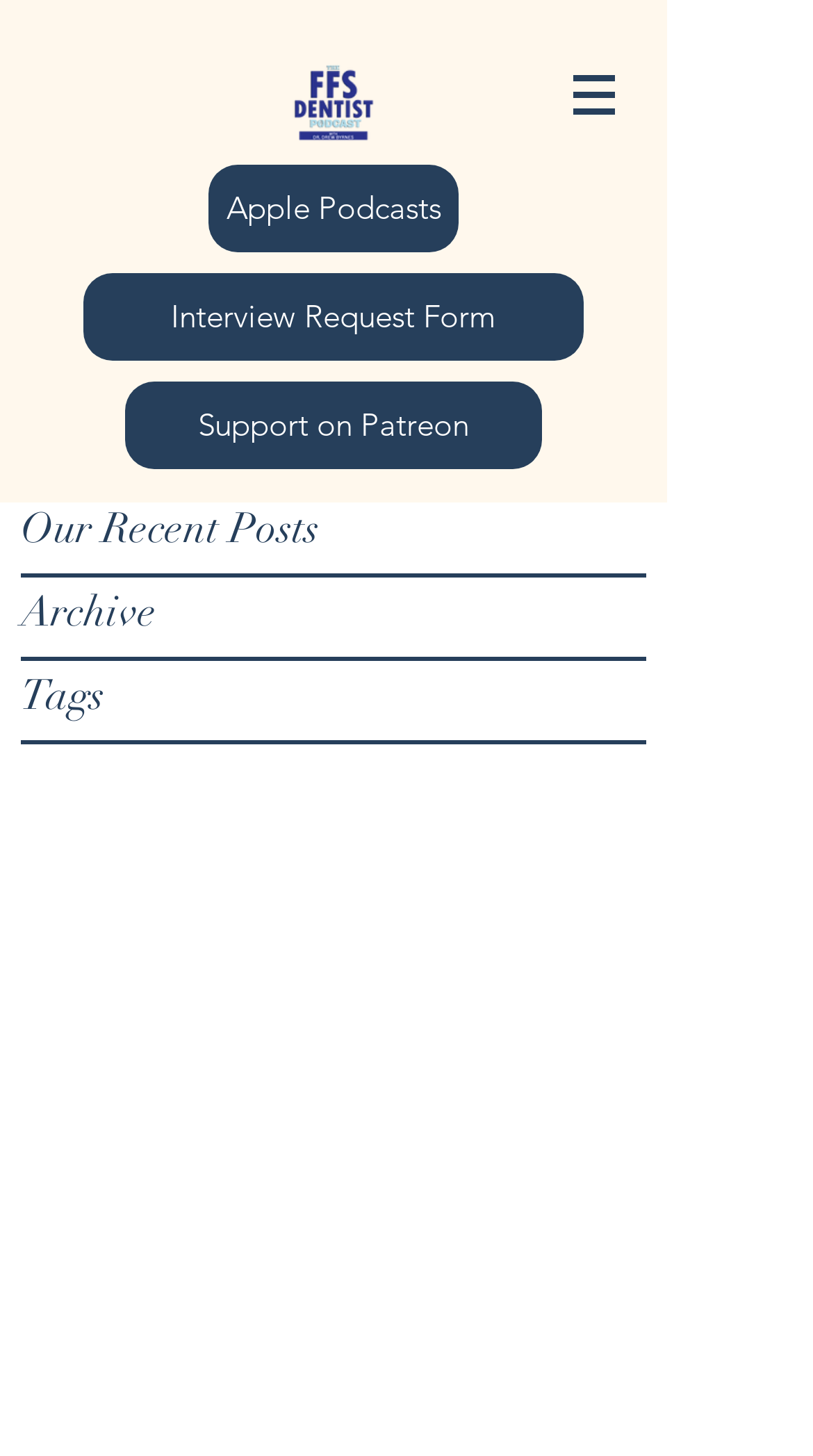Extract the bounding box coordinates for the UI element described by the text: "Apple Podcasts". The coordinates should be in the form of [left, top, right, bottom] with values between 0 and 1.

[0.256, 0.113, 0.564, 0.173]